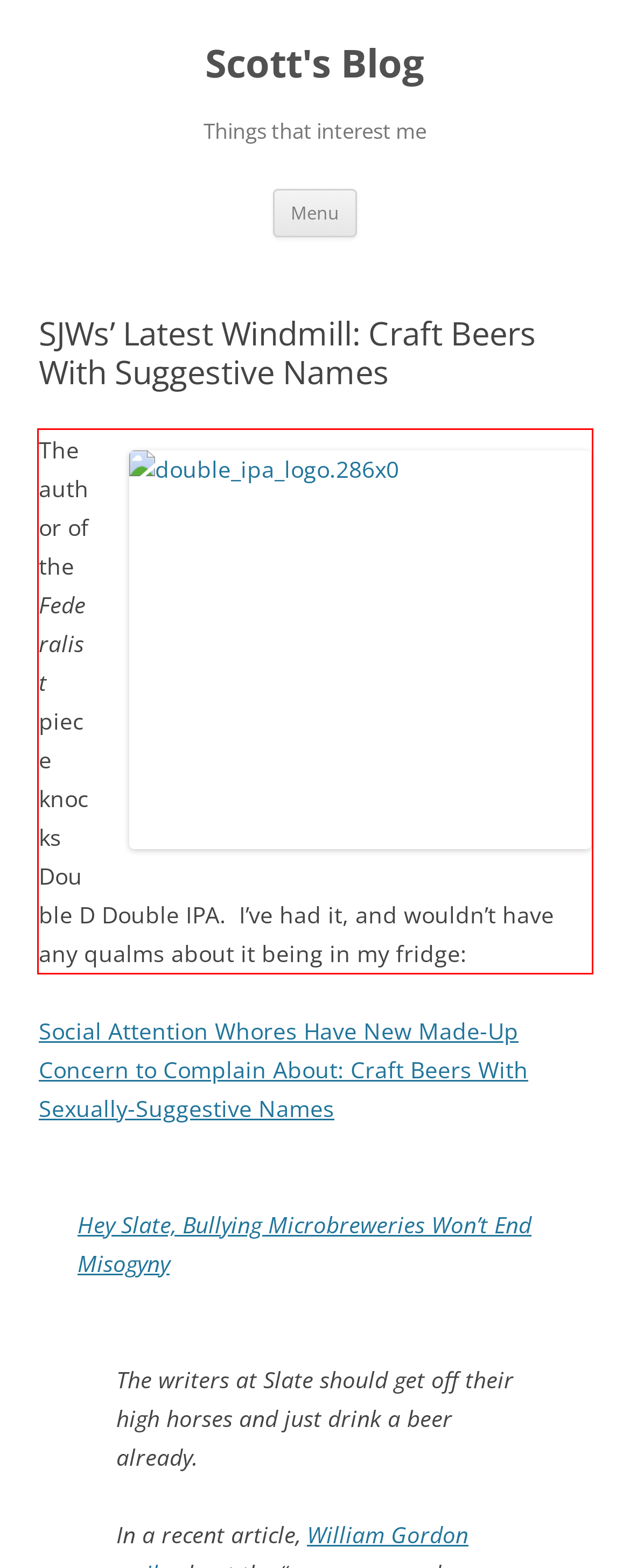You have a screenshot of a webpage with a red bounding box. Identify and extract the text content located inside the red bounding box.

The author of the Federalist piece knocks Double D Double IPA. I’ve had it, and wouldn’t have any qualms about it being in my fridge: